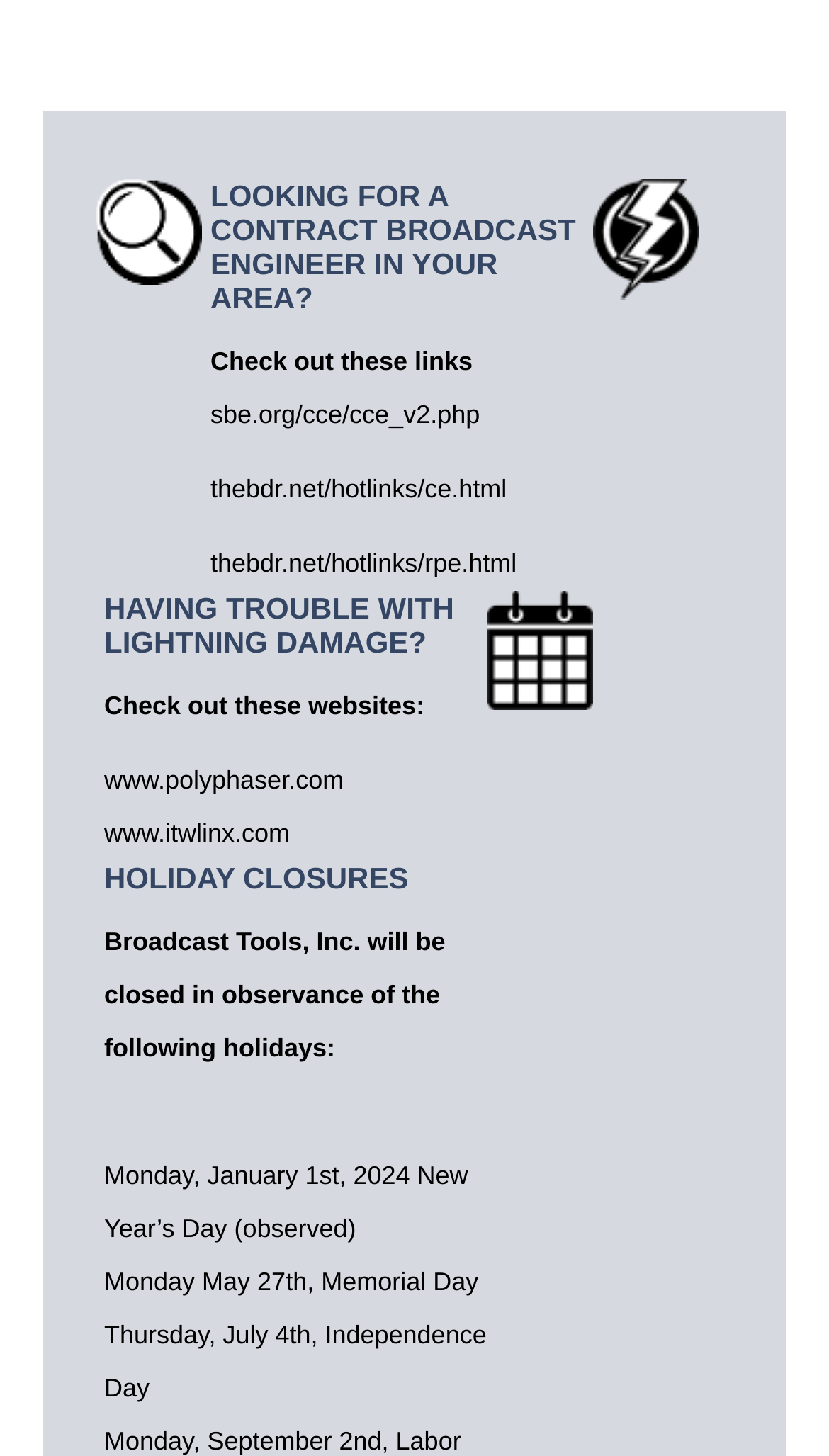What is the issue that the company provides solutions for?
Deliver a detailed and extensive answer to the question.

The company provides solutions for lightning damage, as mentioned in the heading 'HAVING TROUBLE WITH LIGHTNING DAMAGE?' on the webpage.